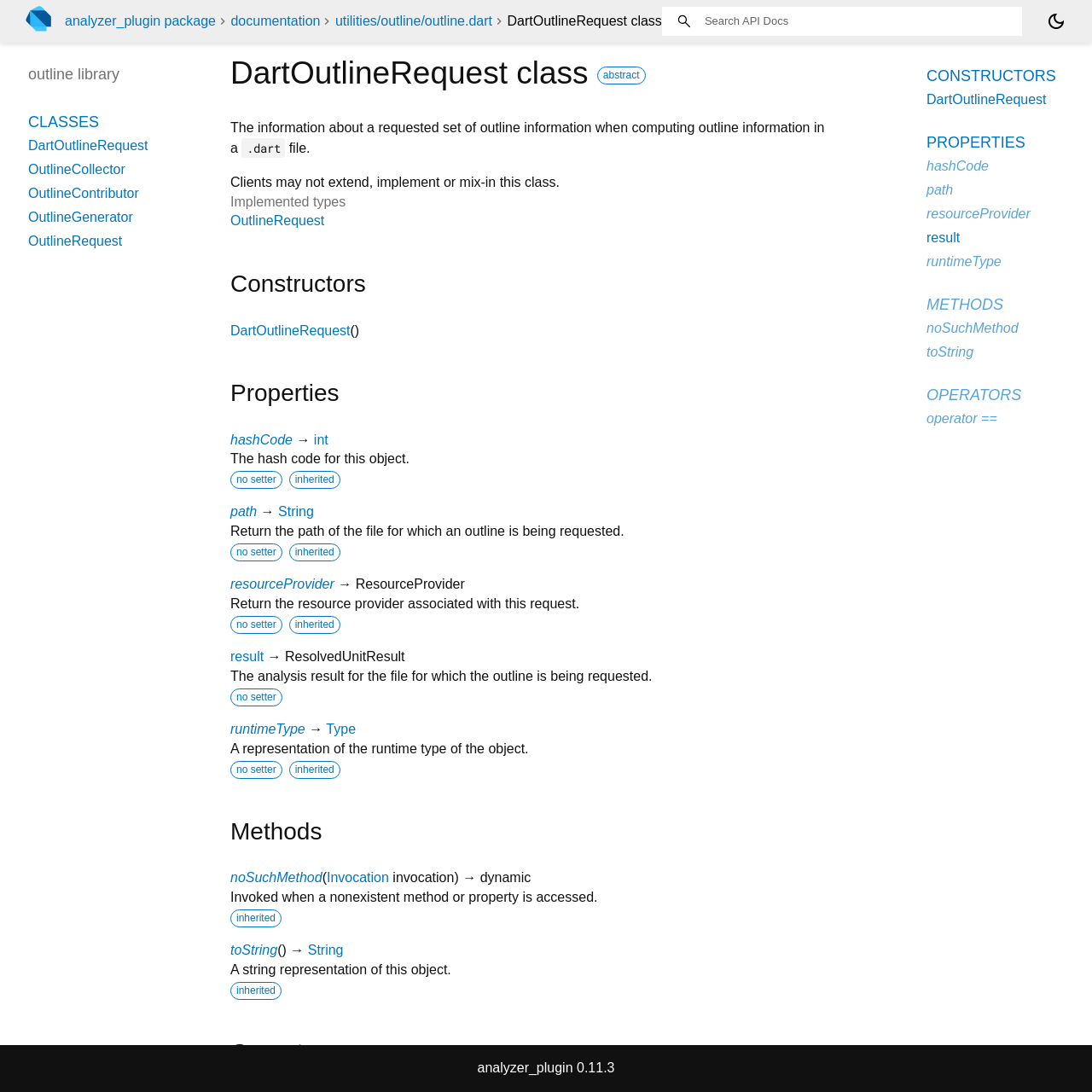Find the bounding box coordinates for the area you need to click to carry out the instruction: "Search API Docs". The coordinates should be four float numbers between 0 and 1, indicated as [left, top, right, bottom].

[0.606, 0.006, 0.936, 0.033]